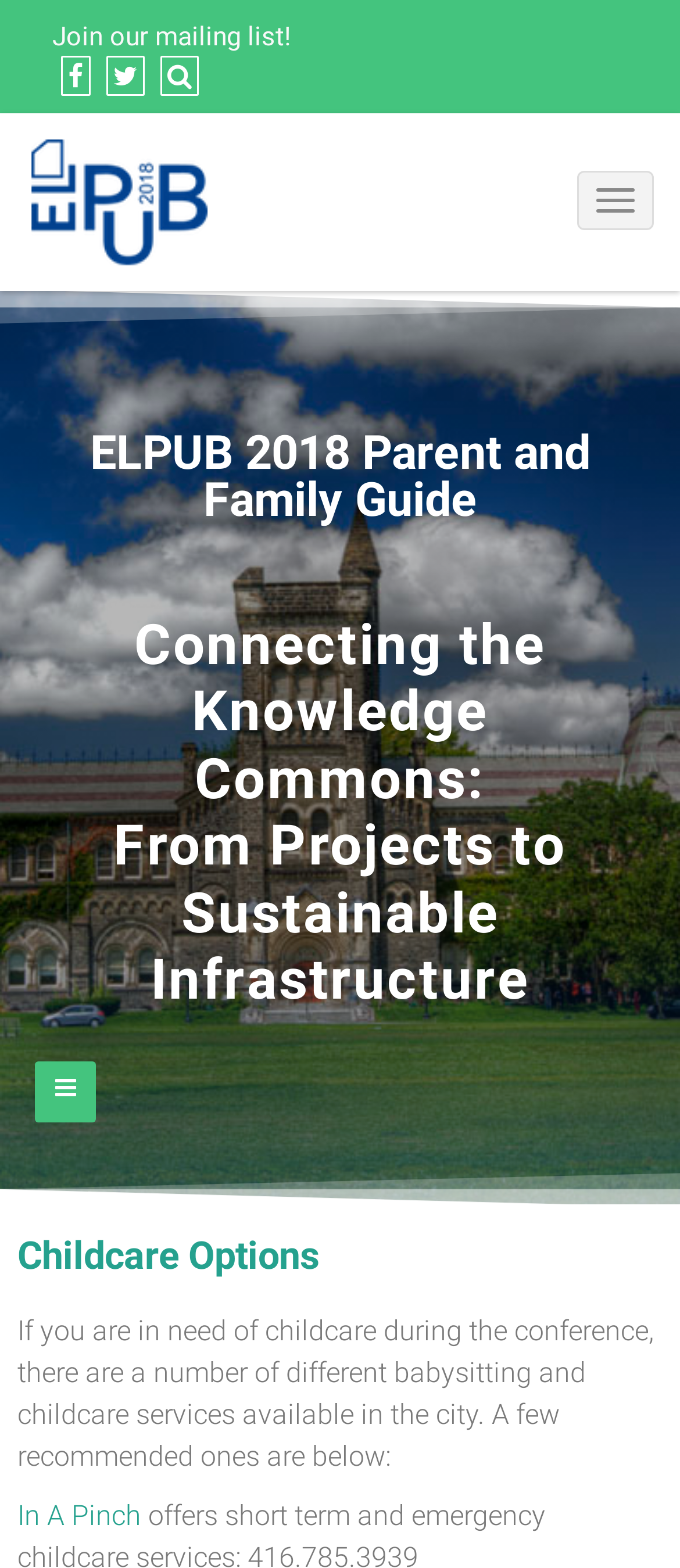Based on the element description Join our mailing list!, identify the bounding box of the UI element in the given webpage screenshot. The coordinates should be in the format (top-left x, top-left y, bottom-right x, bottom-right y) and must be between 0 and 1.

[0.077, 0.013, 0.428, 0.033]